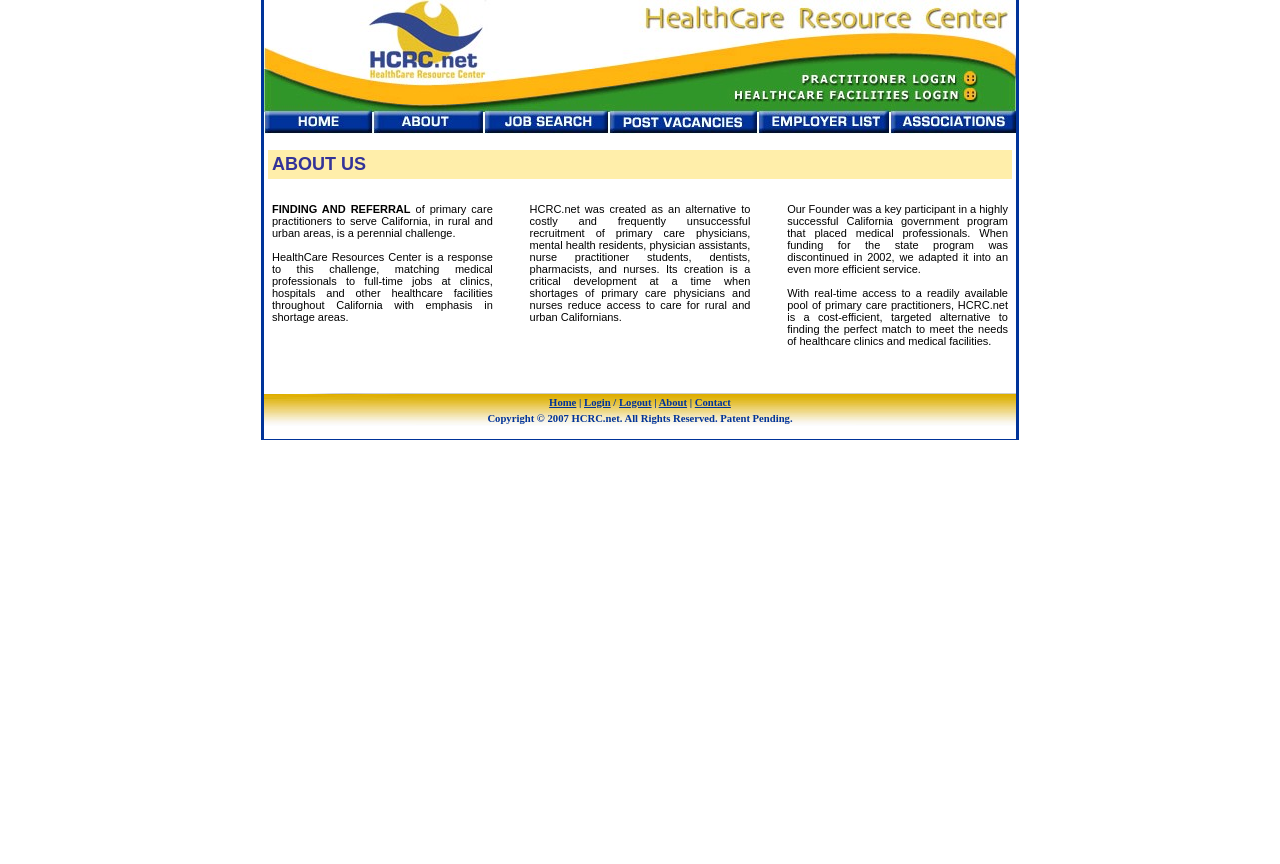Find and indicate the bounding box coordinates of the region you should select to follow the given instruction: "Learn about SCHOLARSHIPS".

None